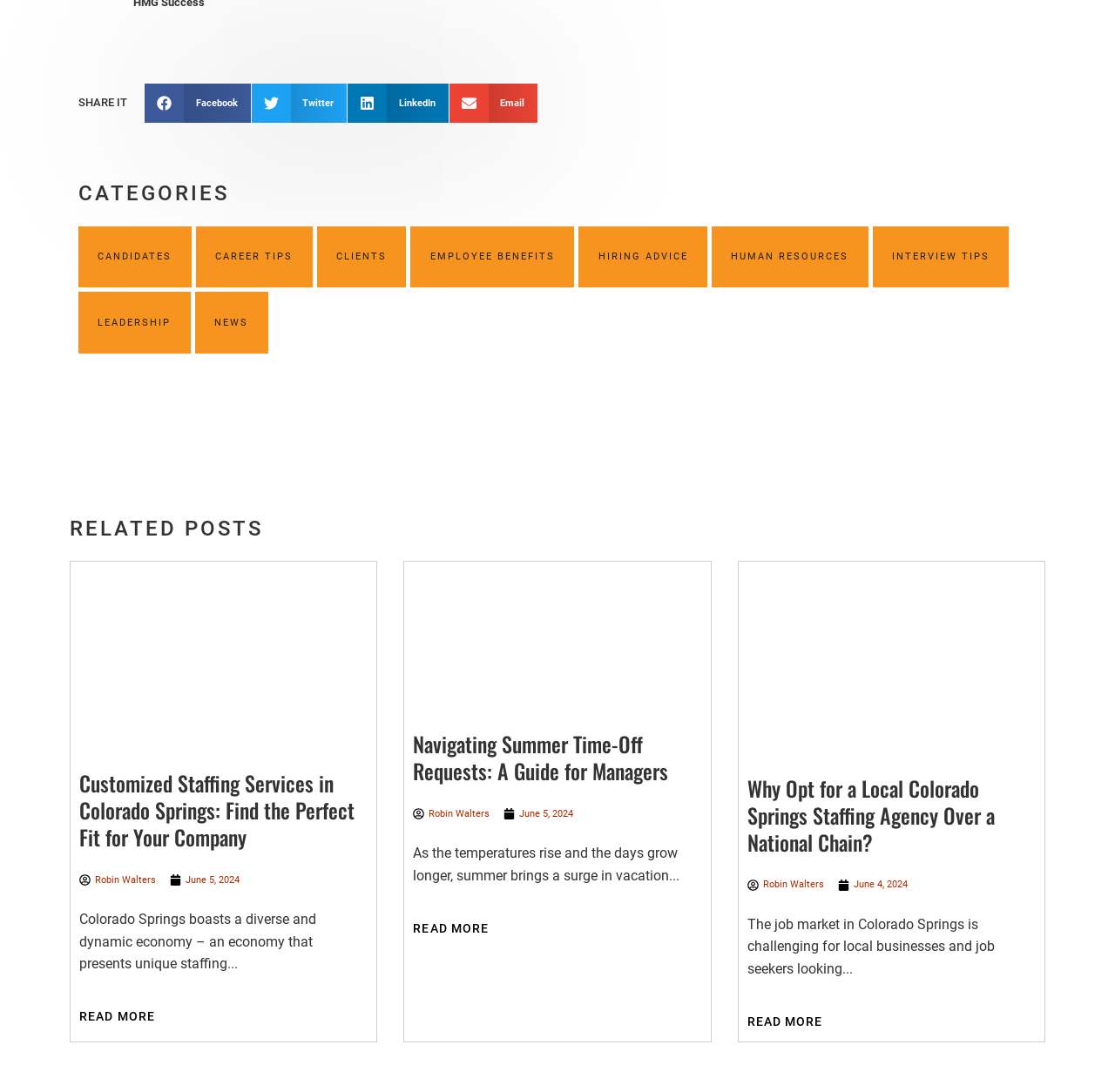Please indicate the bounding box coordinates of the element's region to be clicked to achieve the instruction: "Share on Facebook". Provide the coordinates as four float numbers between 0 and 1, i.e., [left, top, right, bottom].

[0.13, 0.077, 0.225, 0.113]